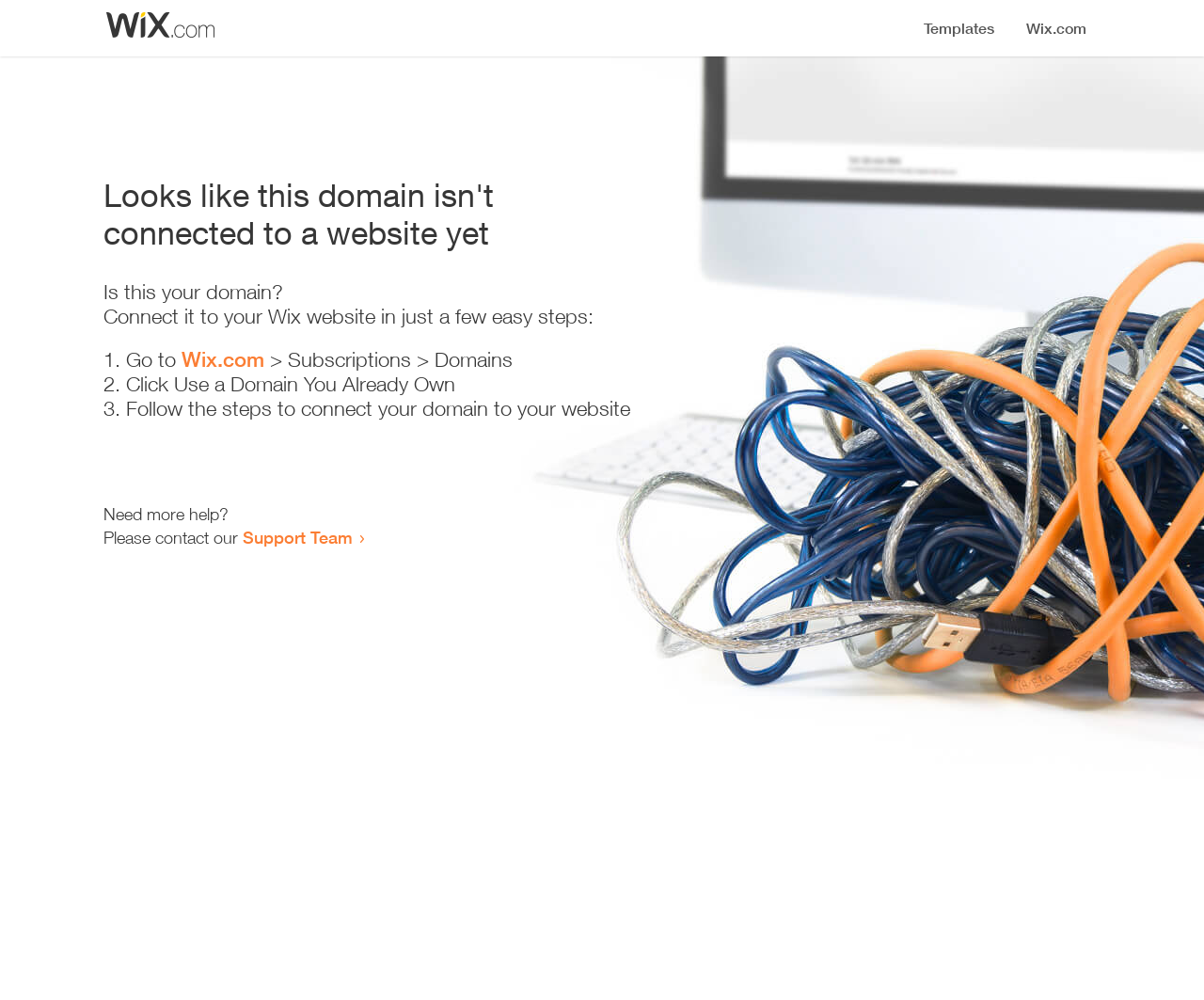What is the title or heading displayed on the webpage?

Looks like this domain isn't
connected to a website yet